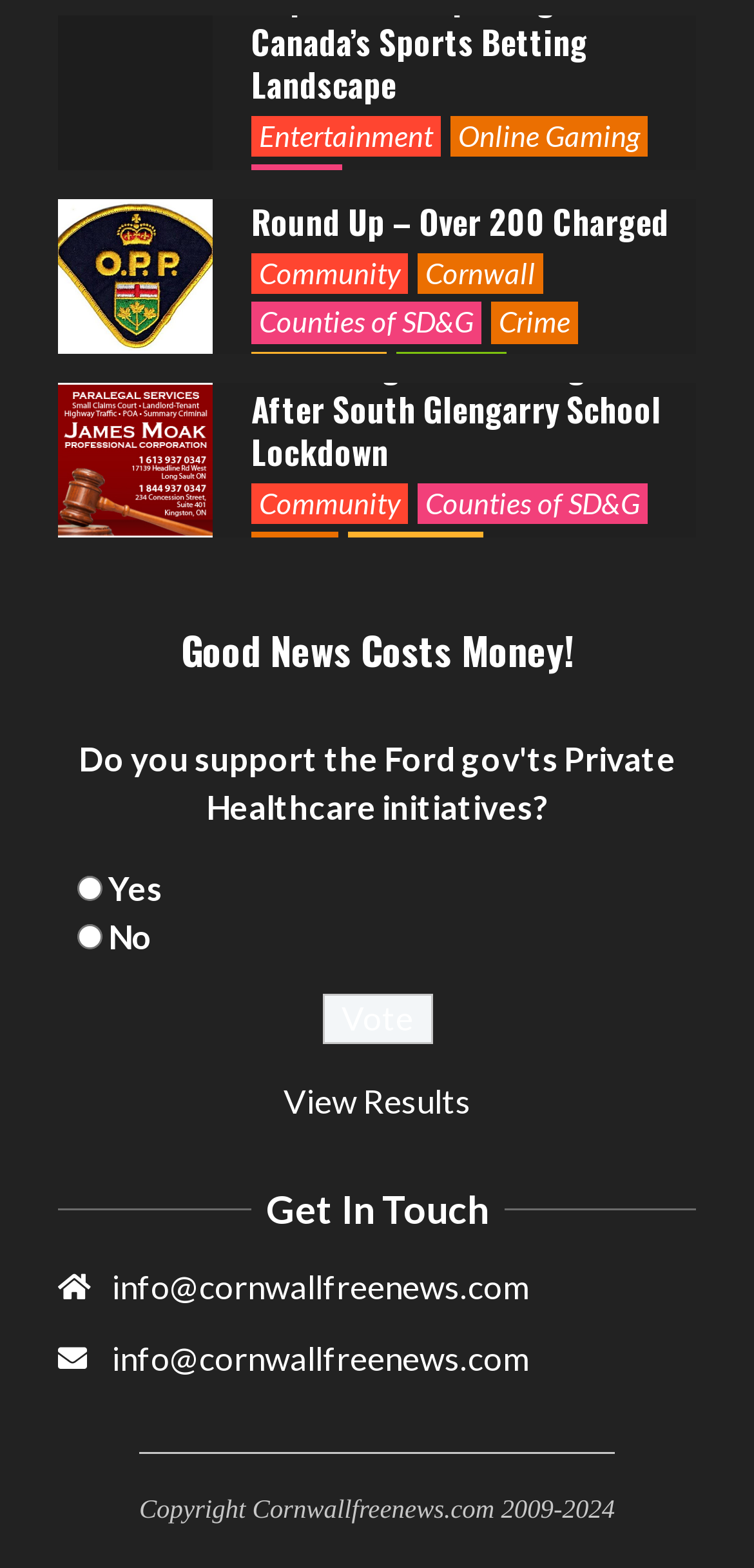Could you provide the bounding box coordinates for the portion of the screen to click to complete this instruction: "Click on the 'Community' link"?

[0.333, 0.013, 0.541, 0.039]